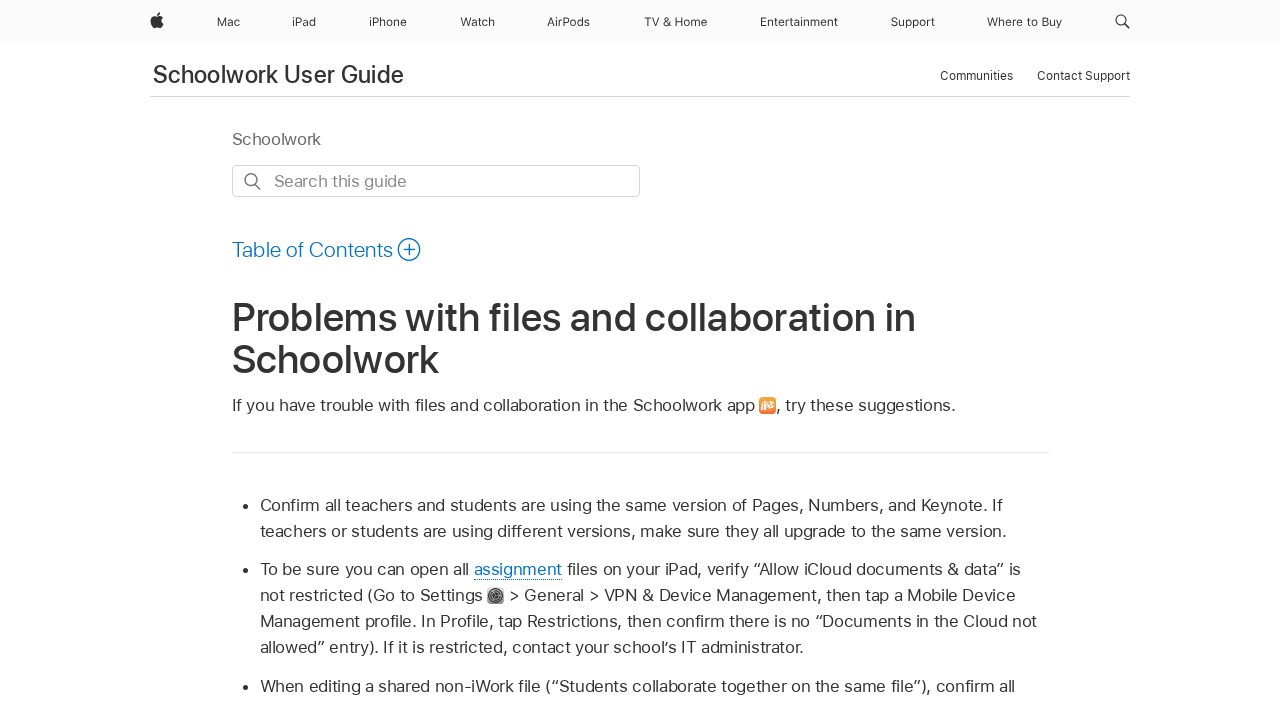What is the first suggestion for troubleshooting file and collaboration issues in Schoolwork?
Can you provide an in-depth and detailed response to the question?

The webpage lists several suggestions for troubleshooting file and collaboration issues in Schoolwork, and the first suggestion is to confirm that all teachers and students are using the same version of Pages, Numbers, and Keynote.